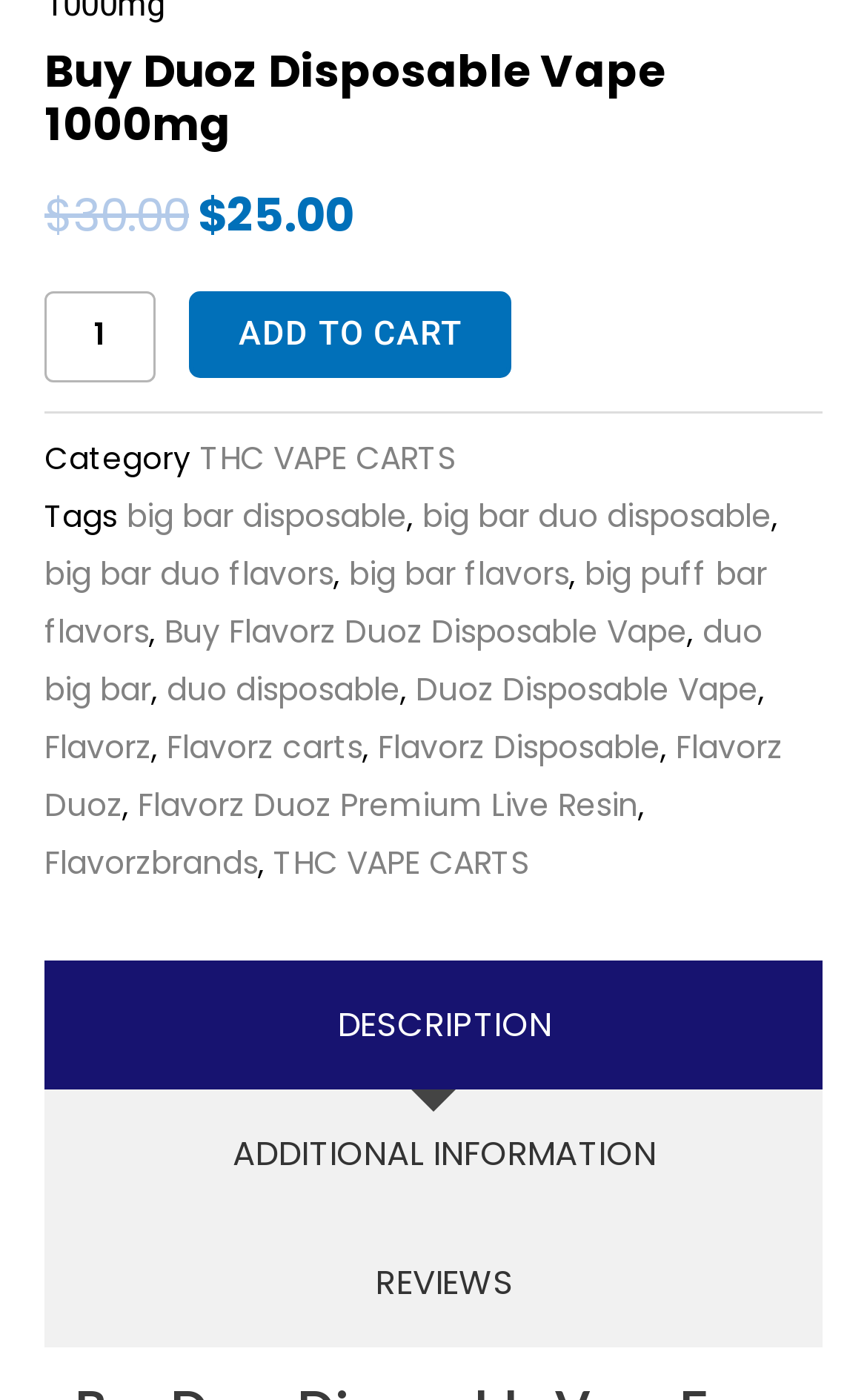What are the categories related to the product?
Use the information from the screenshot to give a comprehensive response to the question.

The categories related to the product can be found in the link element 'THC VAPE CARTS' which is located at [0.231, 0.311, 0.526, 0.343]. This element is a child of the Root Element and is positioned below the 'Category' element.